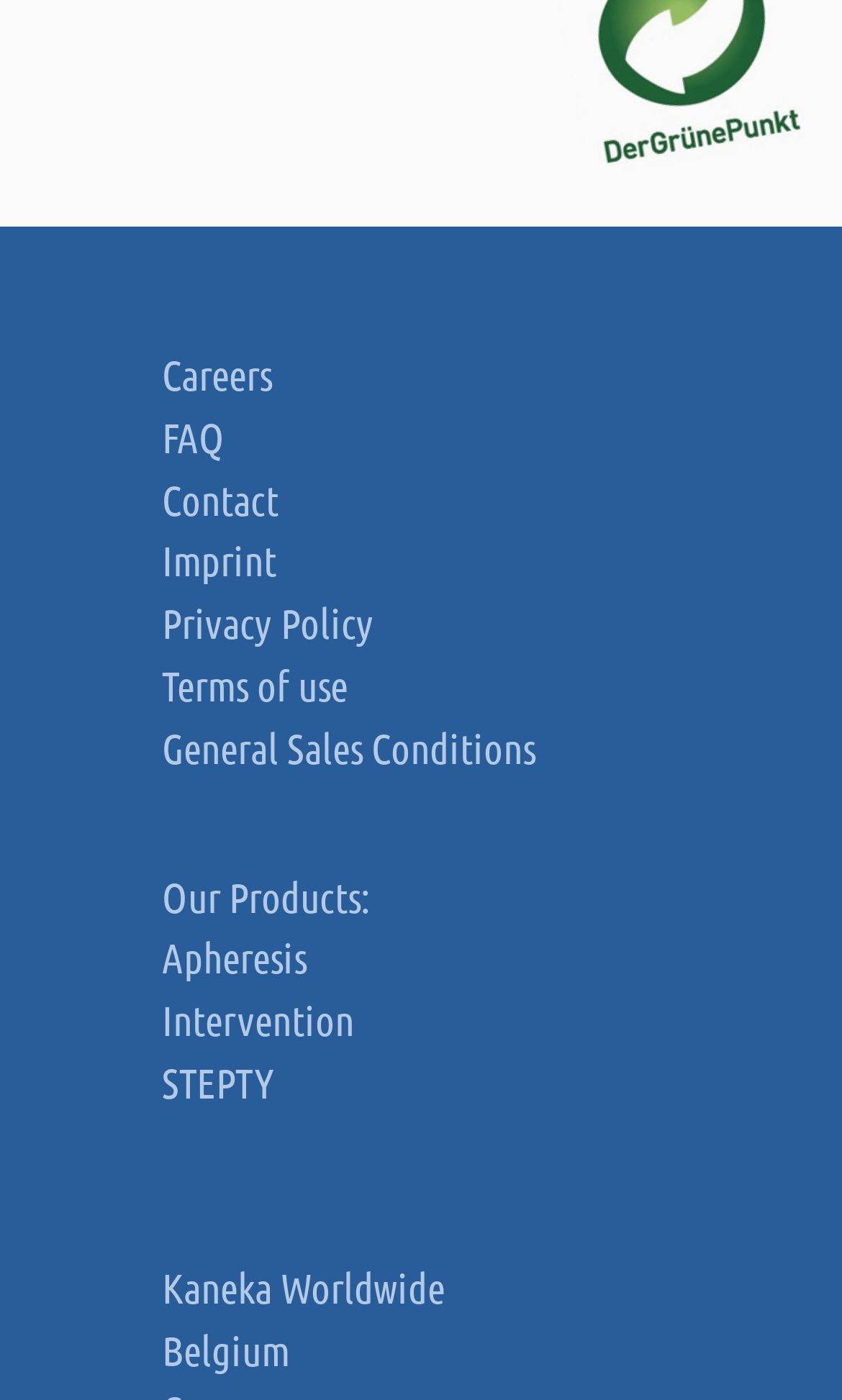Locate the bounding box coordinates of the clickable part needed for the task: "Read the privacy policy".

[0.192, 0.427, 0.444, 0.463]